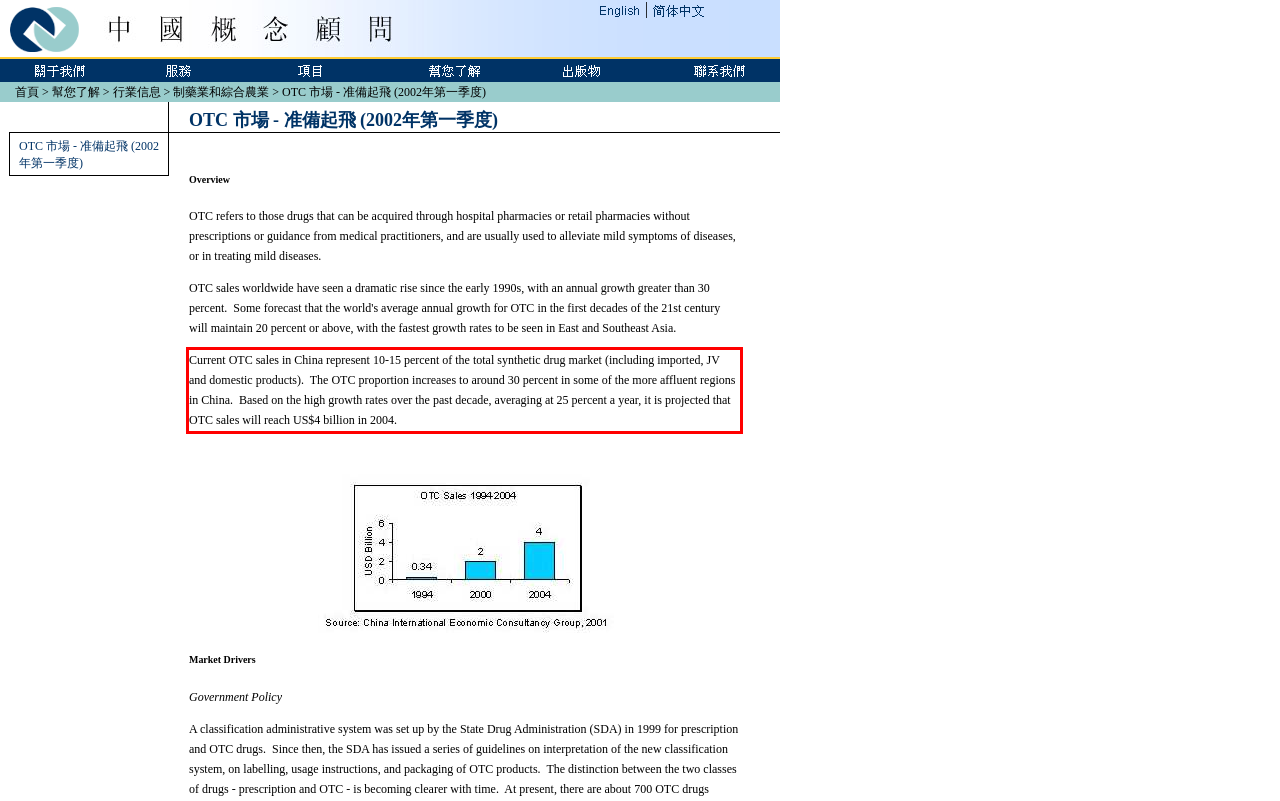From the given screenshot of a webpage, identify the red bounding box and extract the text content within it.

Current OTC sales in China represent 10-15 percent of the total synthetic drug market (including imported, JV and domestic products). The OTC proportion increases to around 30 percent in some of the more affluent regions in China. Based on the high growth rates over the past decade, averaging at 25 percent a year, it is projected that OTC sales will reach US$4 billion in 2004.